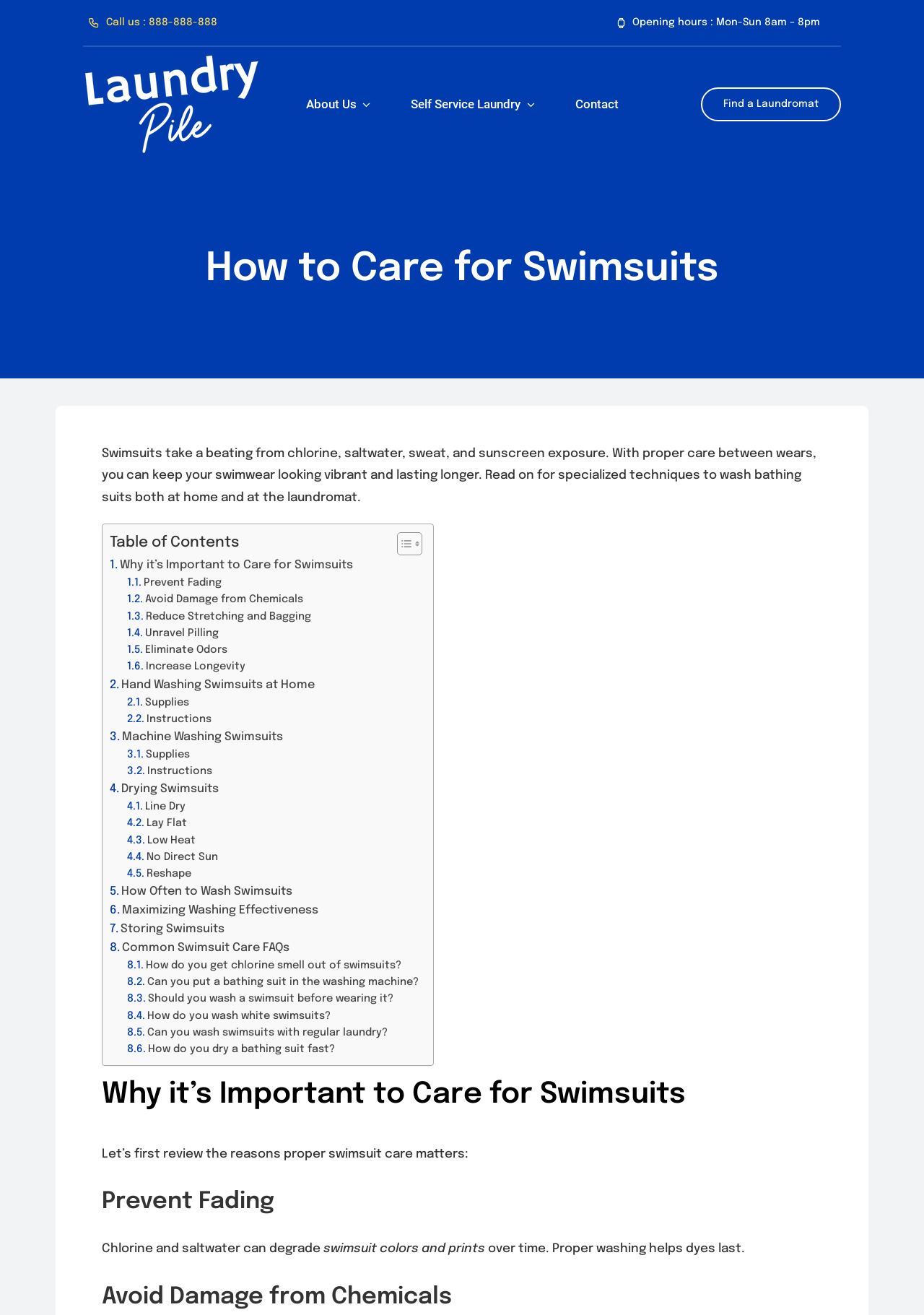Specify the bounding box coordinates of the area to click in order to follow the given instruction: "Toggle the Table of Content."

[0.418, 0.404, 0.453, 0.423]